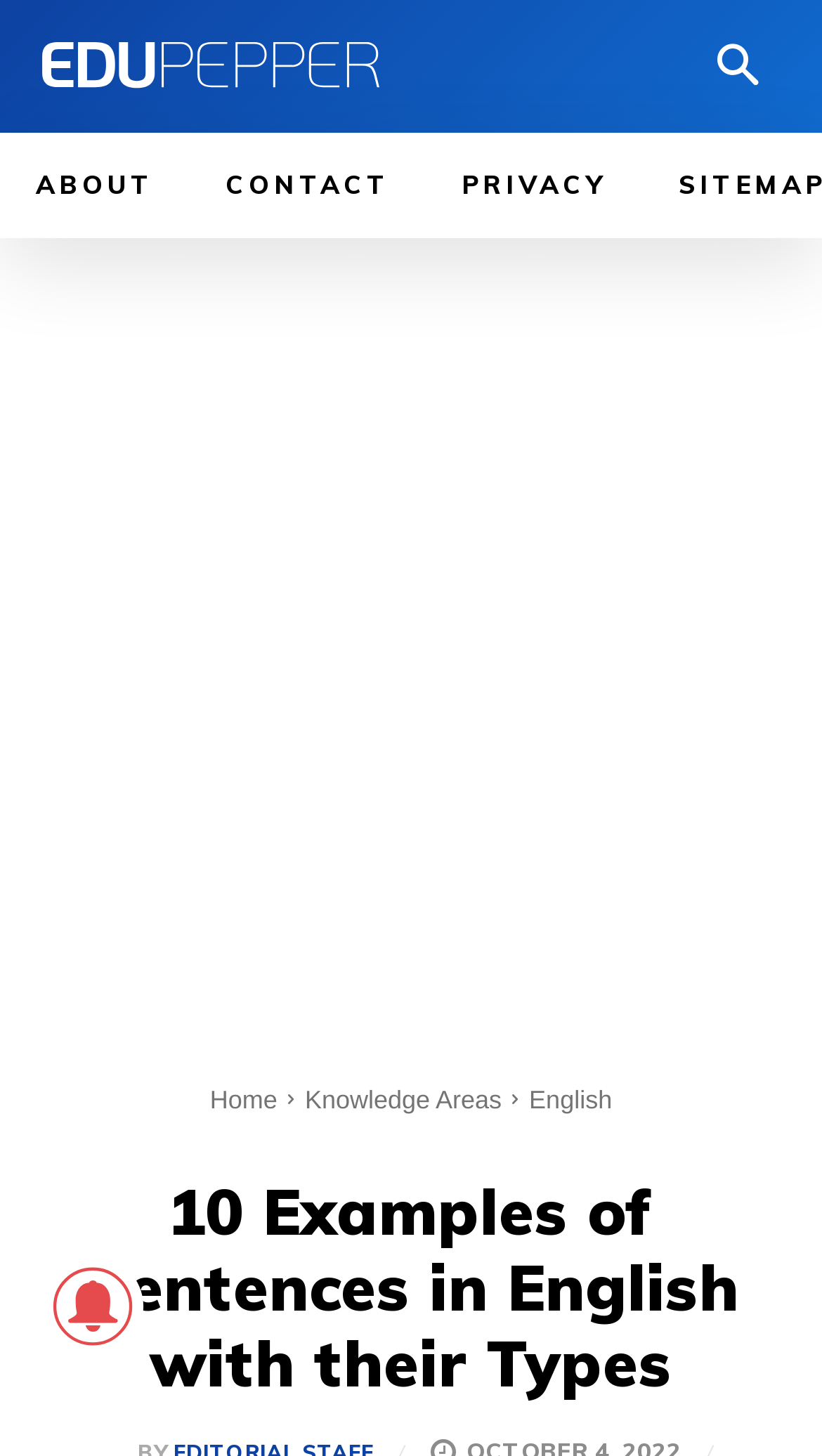Extract the main headline from the webpage and generate its text.

10 Examples of Sentences in English with their Types